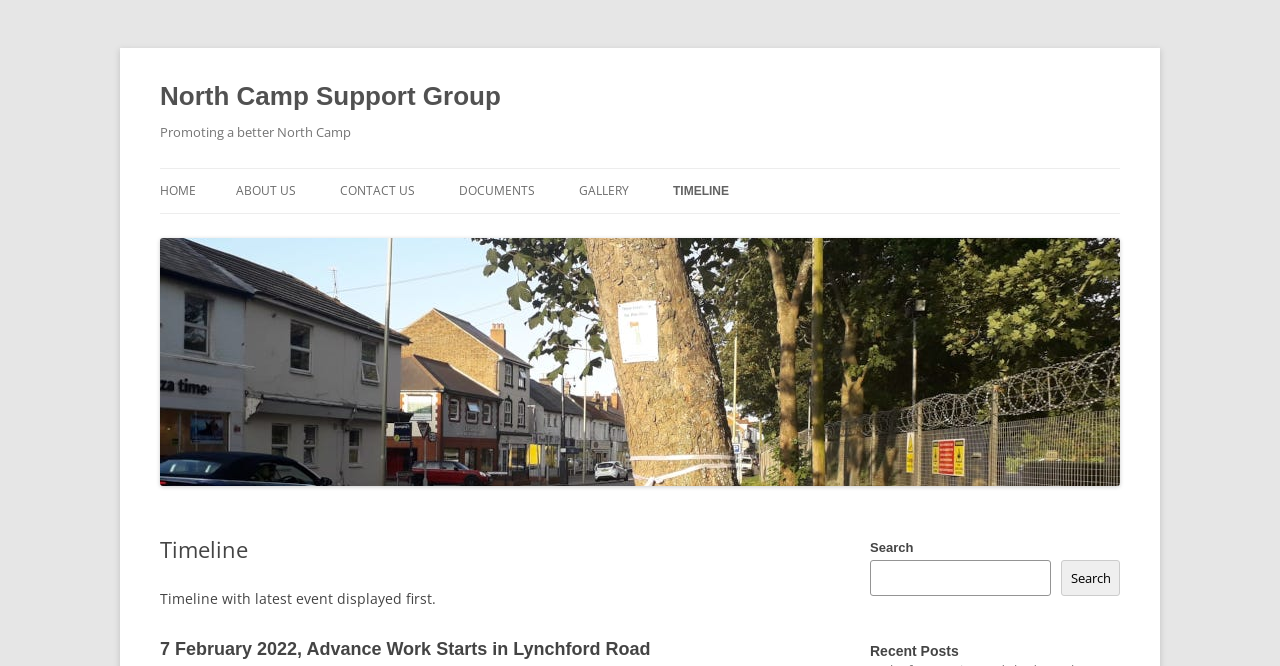Find the bounding box coordinates of the element's region that should be clicked in order to follow the given instruction: "view about us". The coordinates should consist of four float numbers between 0 and 1, i.e., [left, top, right, bottom].

[0.184, 0.254, 0.231, 0.32]